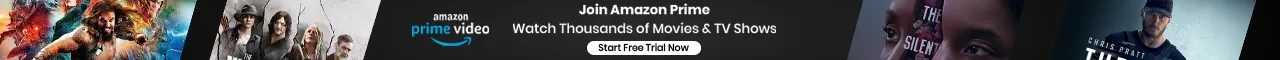Create a detailed narrative that captures the essence of the image.

The image displayed is a header banner for the webpage associated with Luis Green, an author on the platform Revain. The banner features vibrant visuals, likely showcasing various content or themes related to movies and TV shows available through Amazon Prime. The clean design aims to capture the user's attention and promote engagement, encouraging visitors to explore the offerings available through the streaming service. This banner serves as a significant visual element at the top of the page, setting the tone for users as they navigate further into the site.